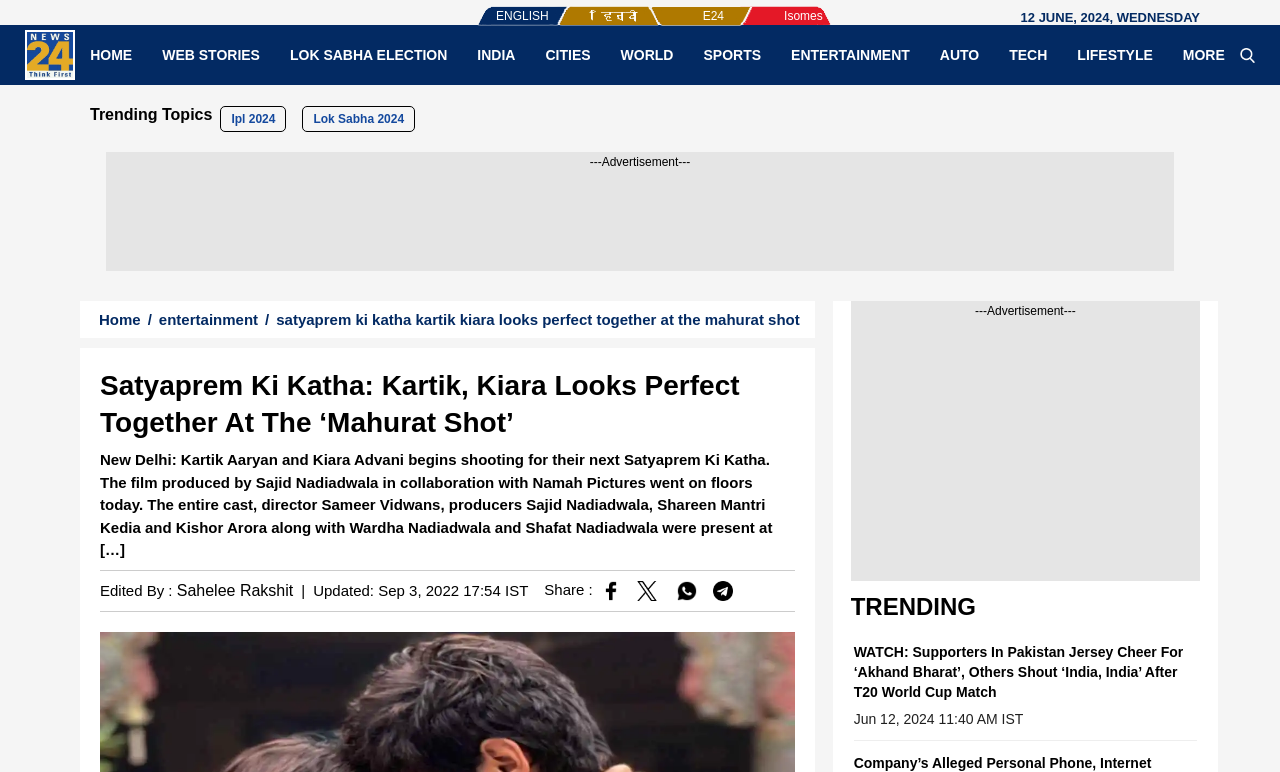Locate the bounding box coordinates of the area where you should click to accomplish the instruction: "Click on the 'Satyaprem Ki Katha: Kartik, Kiara Looks Perfect Together At The ‘Mahurat Shot’’ heading".

[0.078, 0.477, 0.621, 0.571]